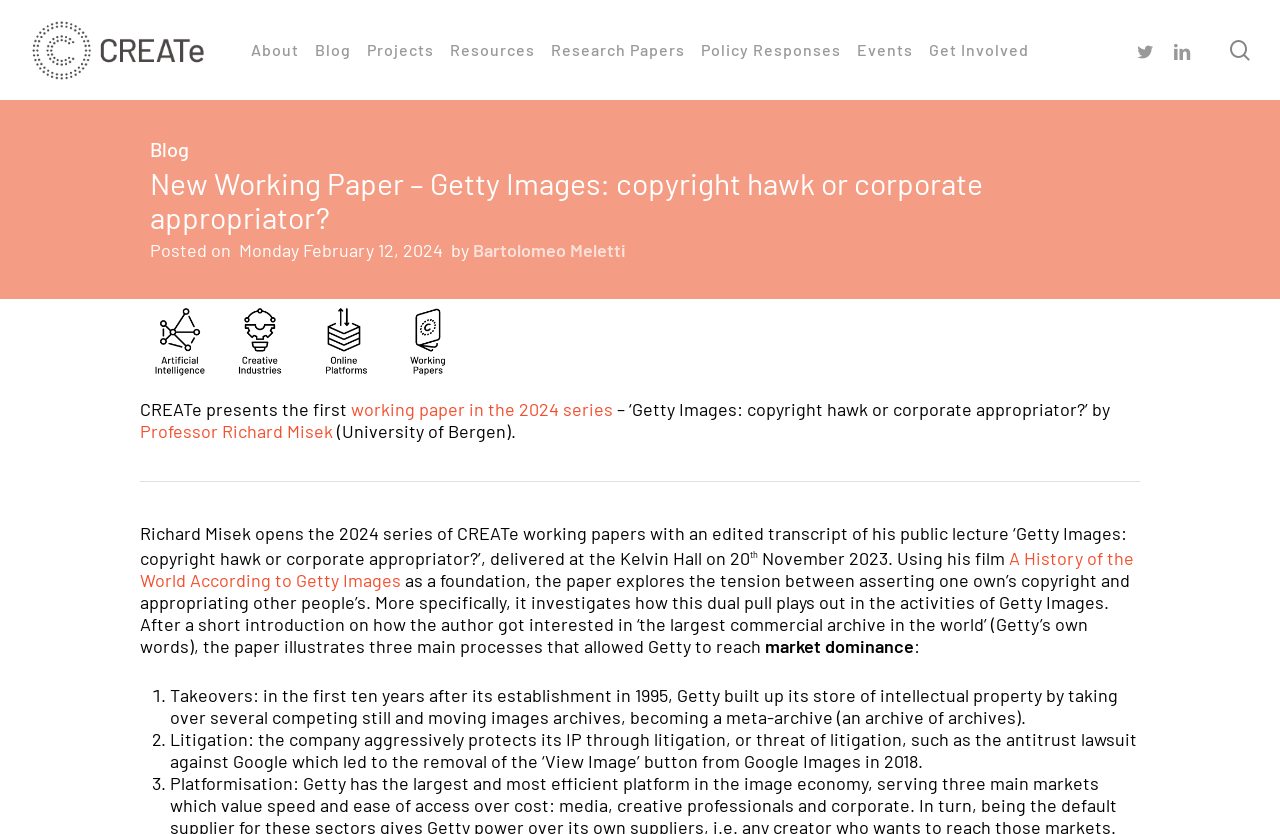Identify the bounding box coordinates of the HTML element based on this description: "Professor Richard Misek".

[0.11, 0.503, 0.26, 0.53]